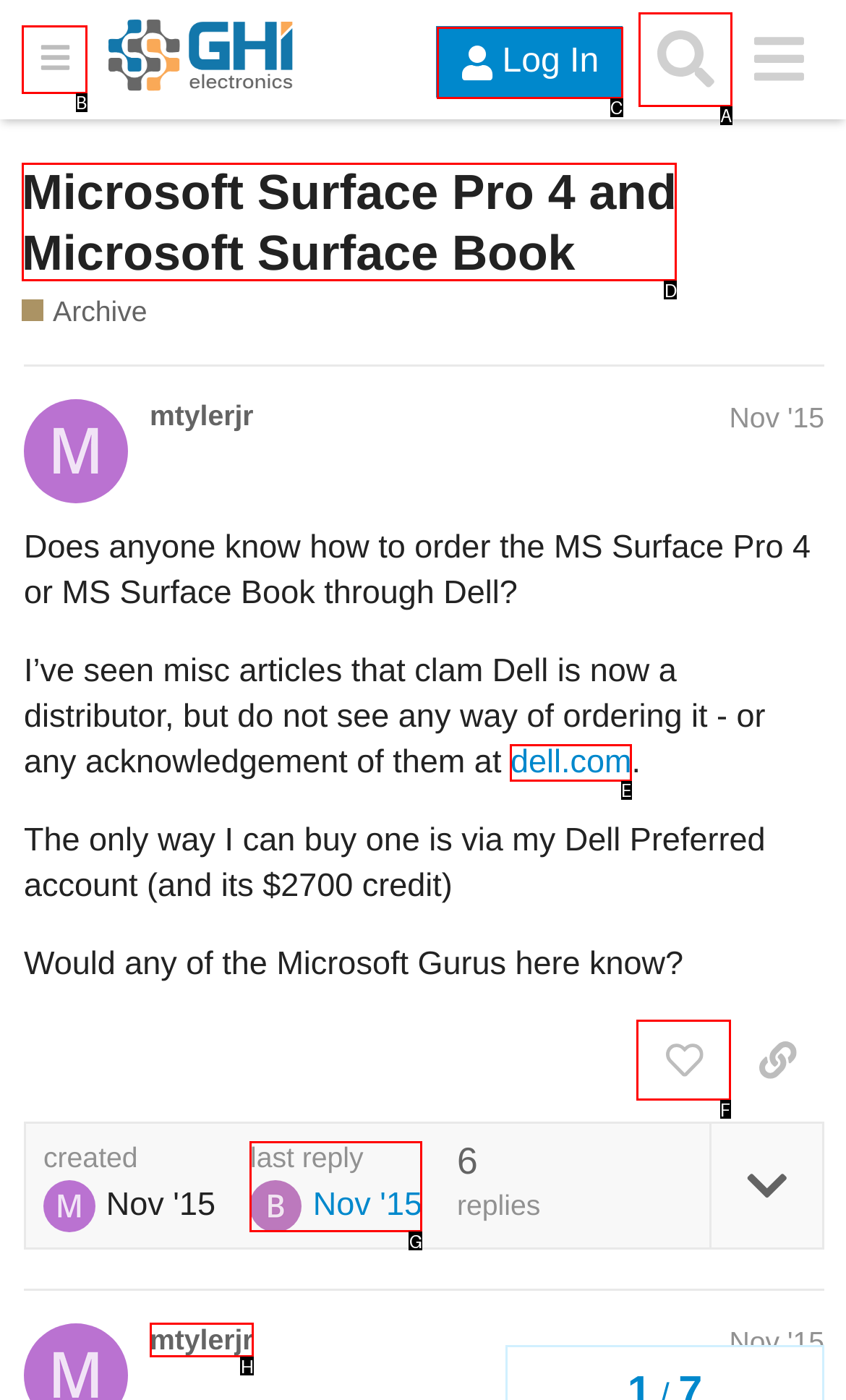Determine which element should be clicked for this task: Search the forum
Answer with the letter of the selected option.

A